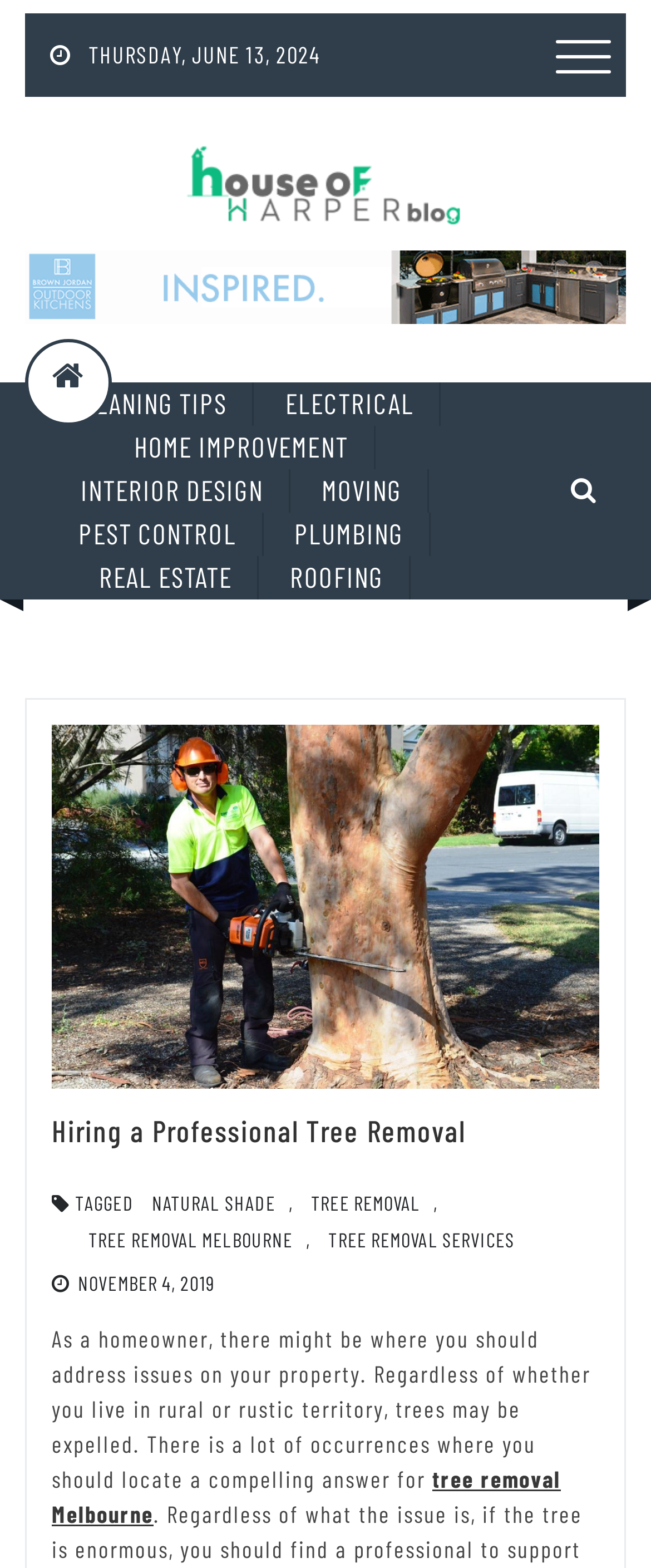Refer to the image and provide a thorough answer to this question:
What is the purpose of the blog post?

I found the purpose by reading the text on the page, which says 'As a homeowner, there might be where you should address issues on your property... There is a lot of occurrences where you should locate a compelling answer for tree removal', indicating that the purpose of the blog post is to find a solution for tree removal.